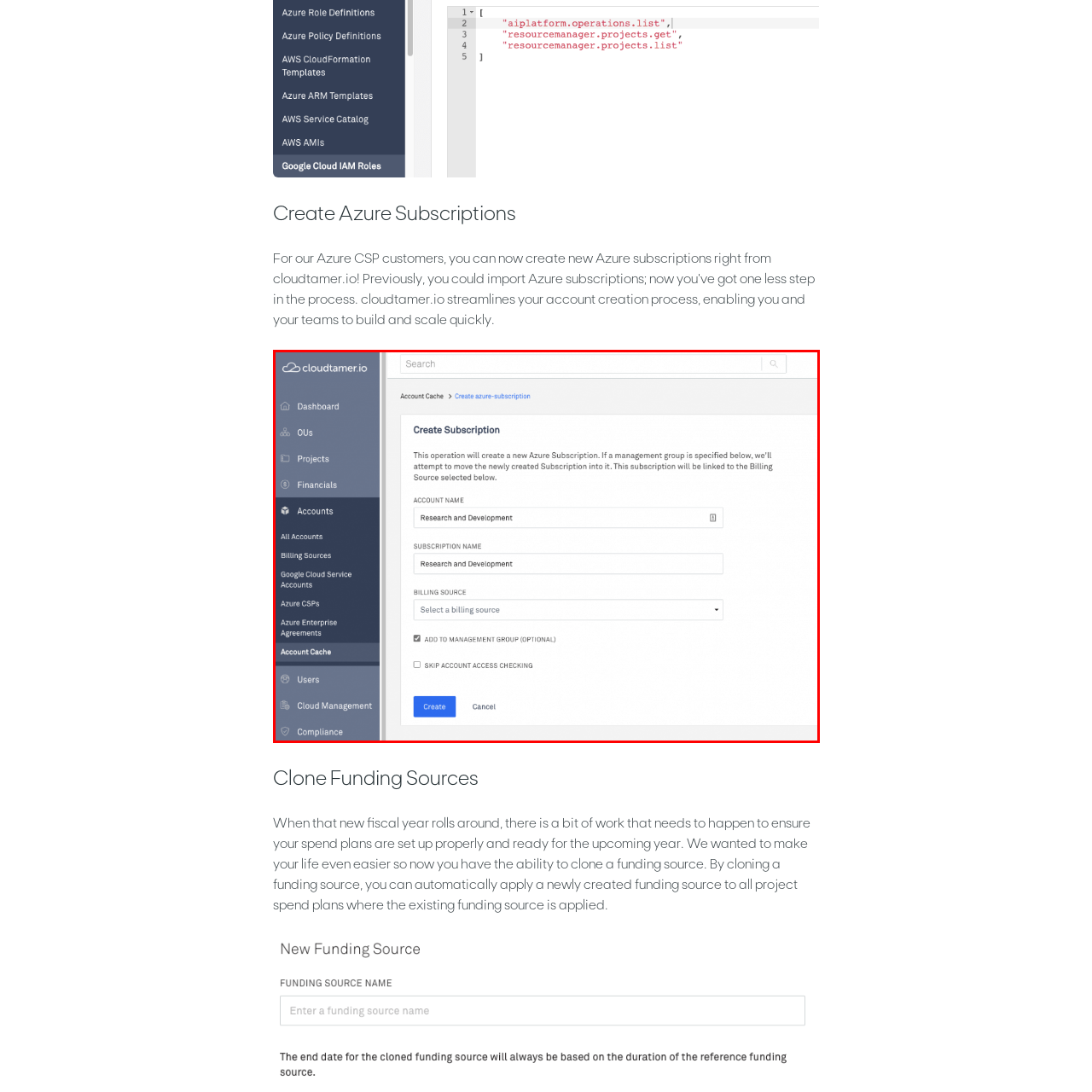What is the purpose of the 'Billing Source' dropdown menu?
Direct your attention to the image enclosed by the red bounding box and provide a detailed answer to the question.

The 'Billing Source' dropdown menu is provided to allow the user to select a billing source for the new Azure subscription, which is necessary for managing the subscription's costs and expenses.